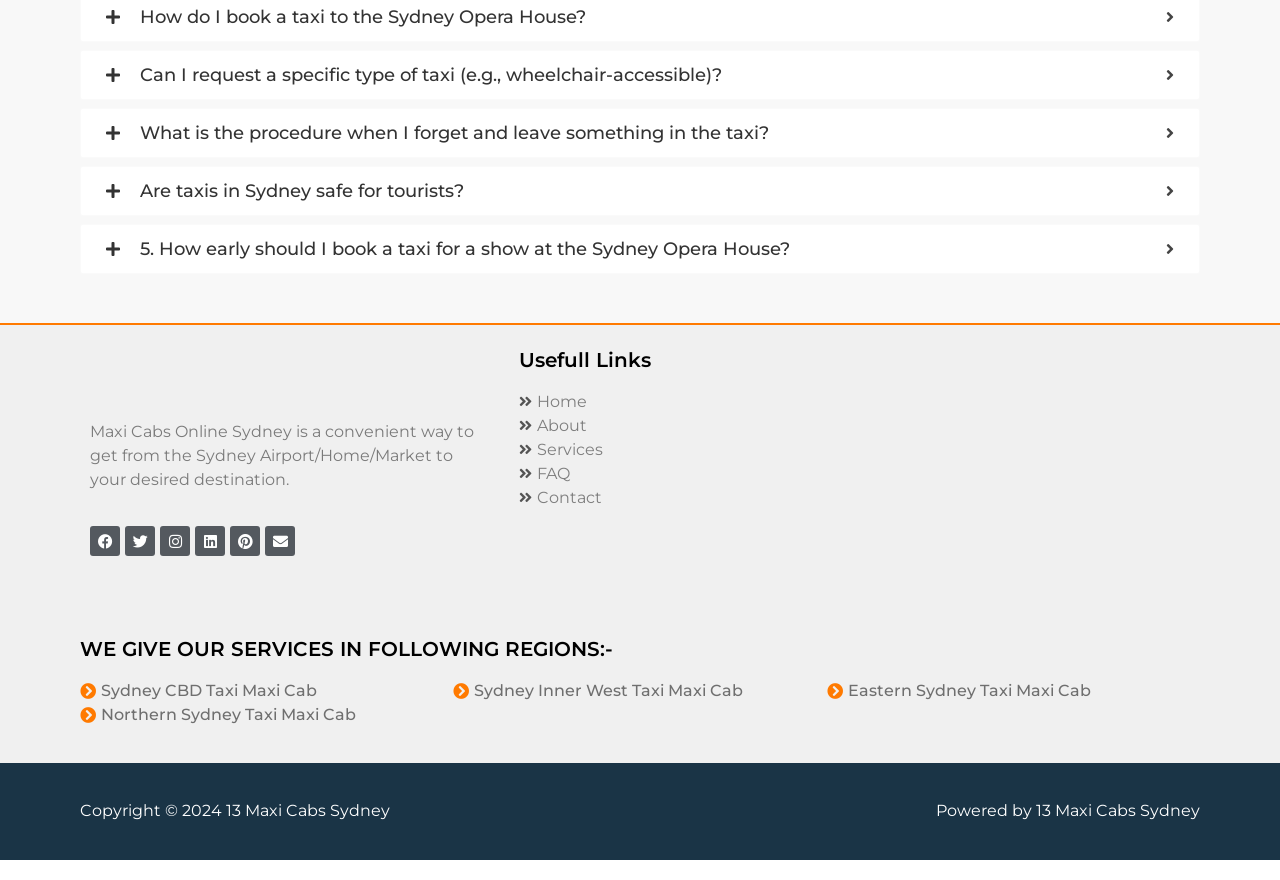Please locate the bounding box coordinates of the element that needs to be clicked to achieve the following instruction: "Read the FAQ". The coordinates should be four float numbers between 0 and 1, i.e., [left, top, right, bottom].

[0.405, 0.525, 0.524, 0.552]